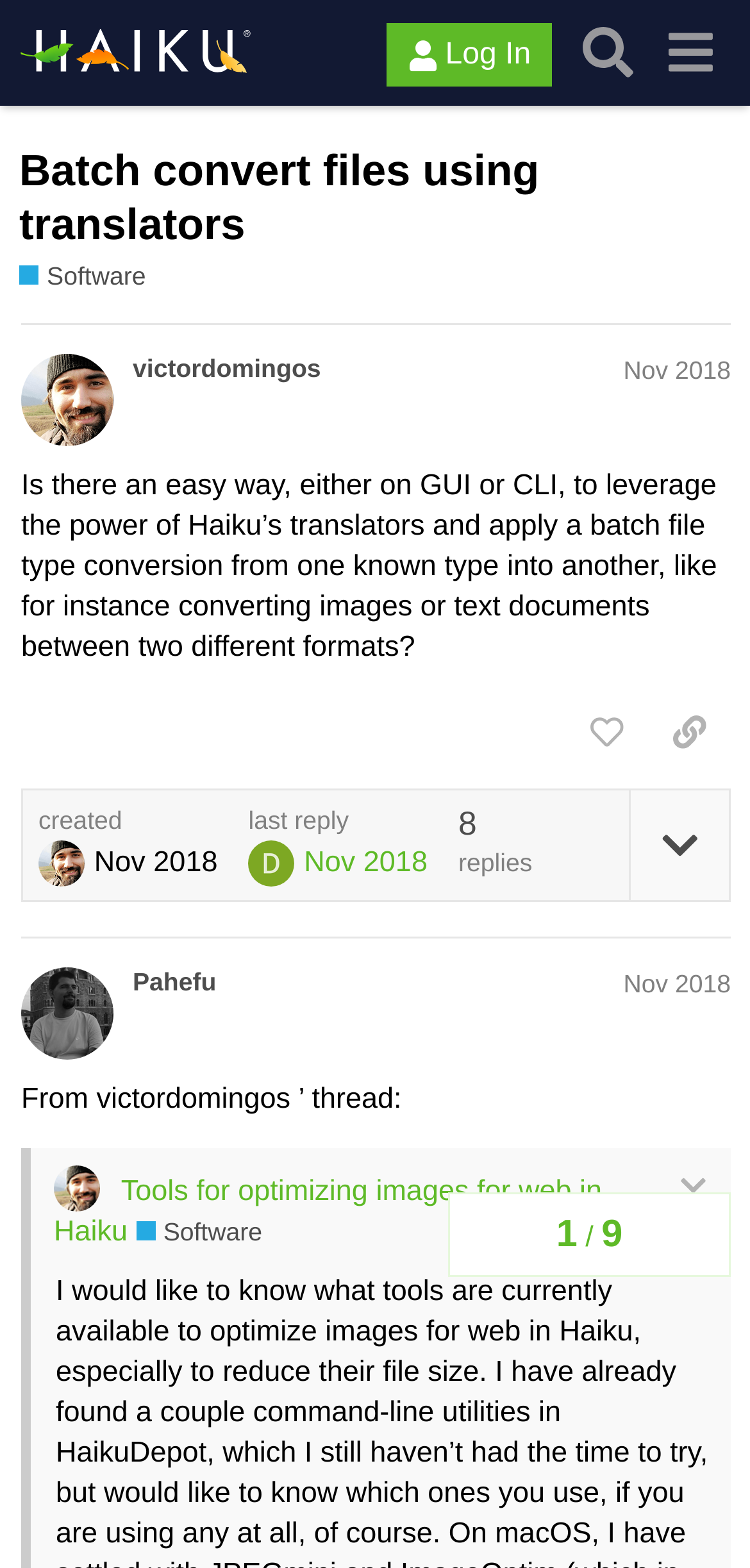Could you locate the bounding box coordinates for the section that should be clicked to accomplish this task: "Log in to the Haiku Community".

[0.516, 0.015, 0.736, 0.056]